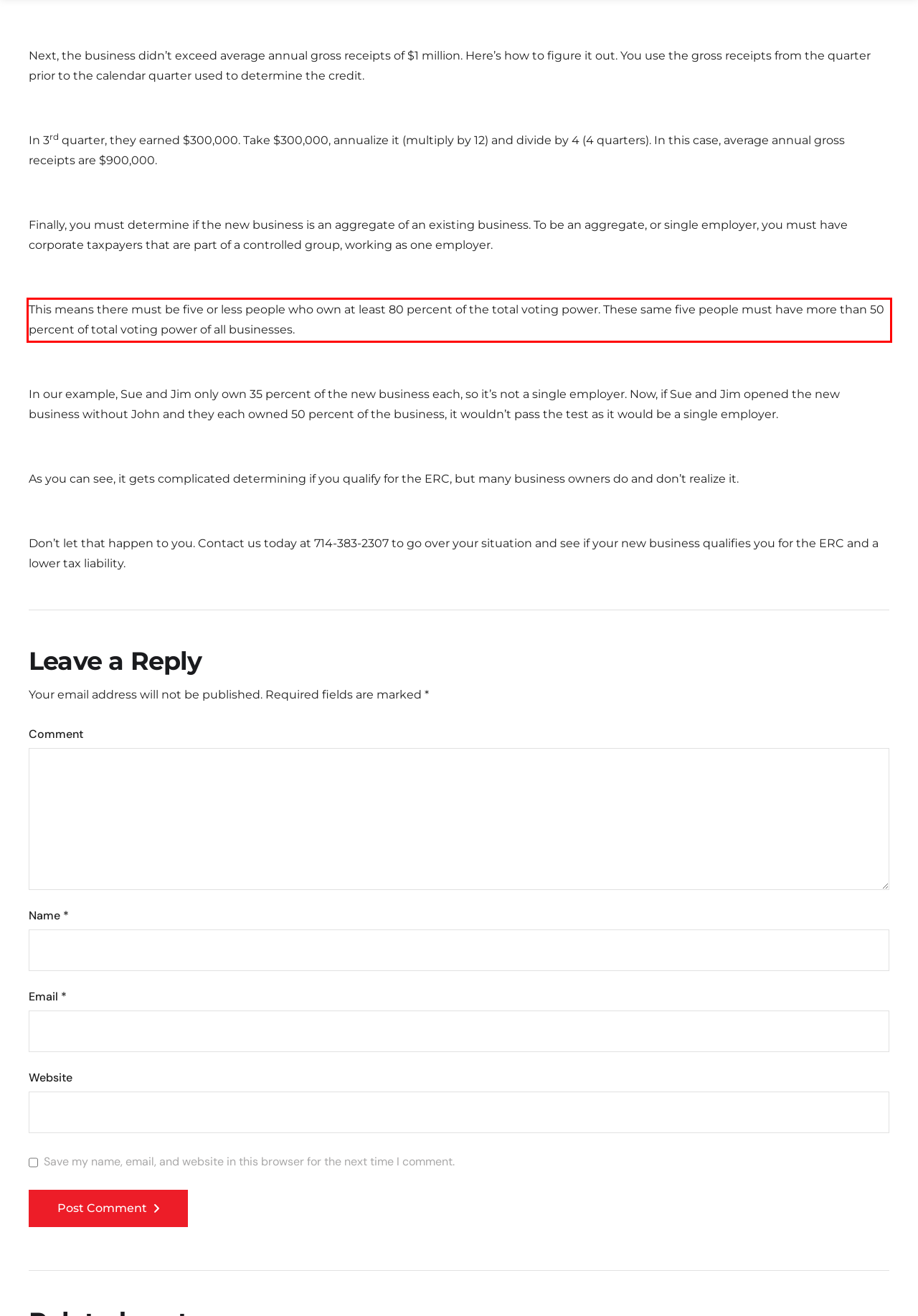Given the screenshot of the webpage, identify the red bounding box, and recognize the text content inside that red bounding box.

This means there must be five or less people who own at least 80 percent of the total voting power. These same five people must have more than 50 percent of total voting power of all businesses.